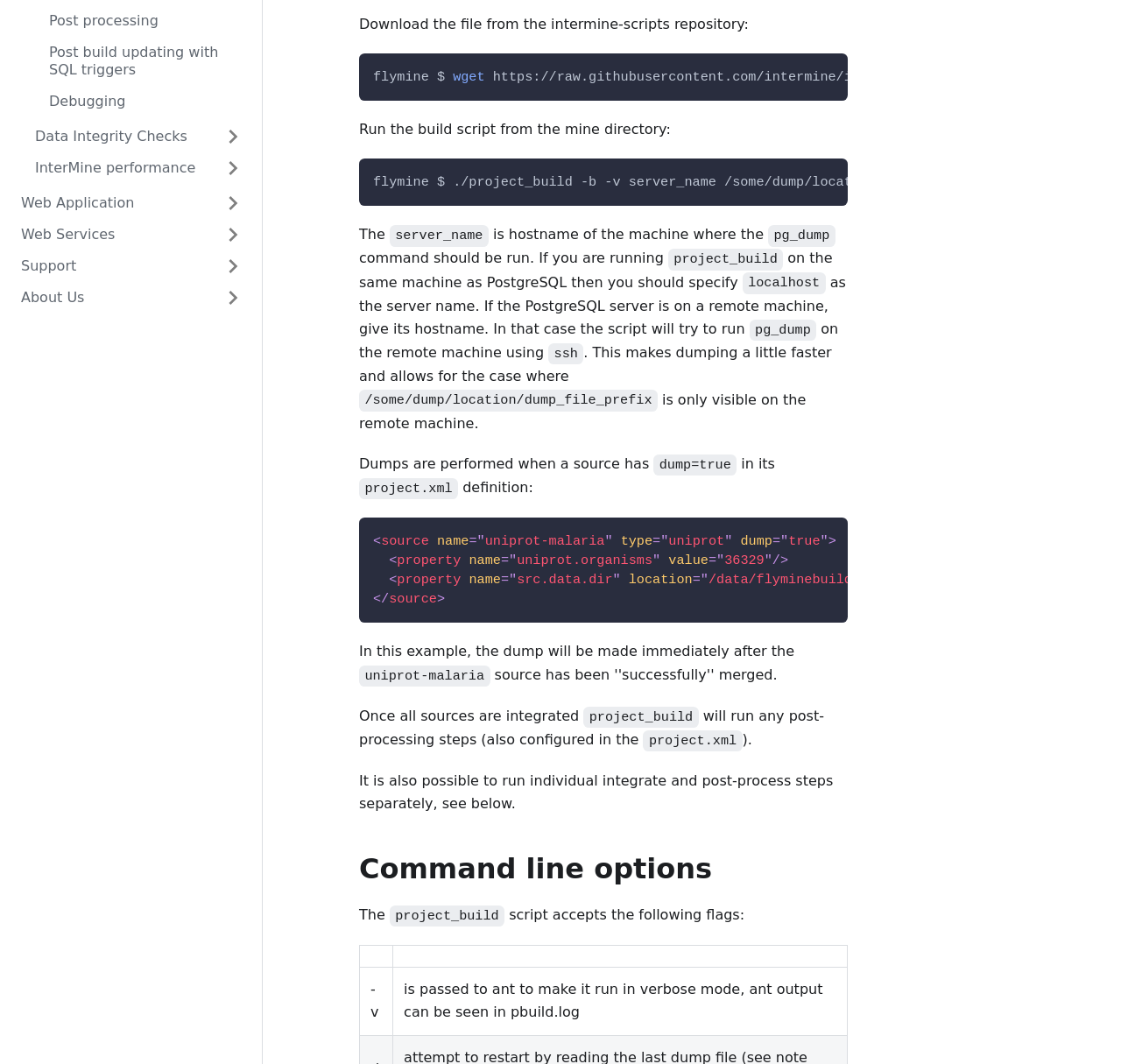Using the description: "Home", identify the bounding box of the corresponding UI element in the screenshot.

None